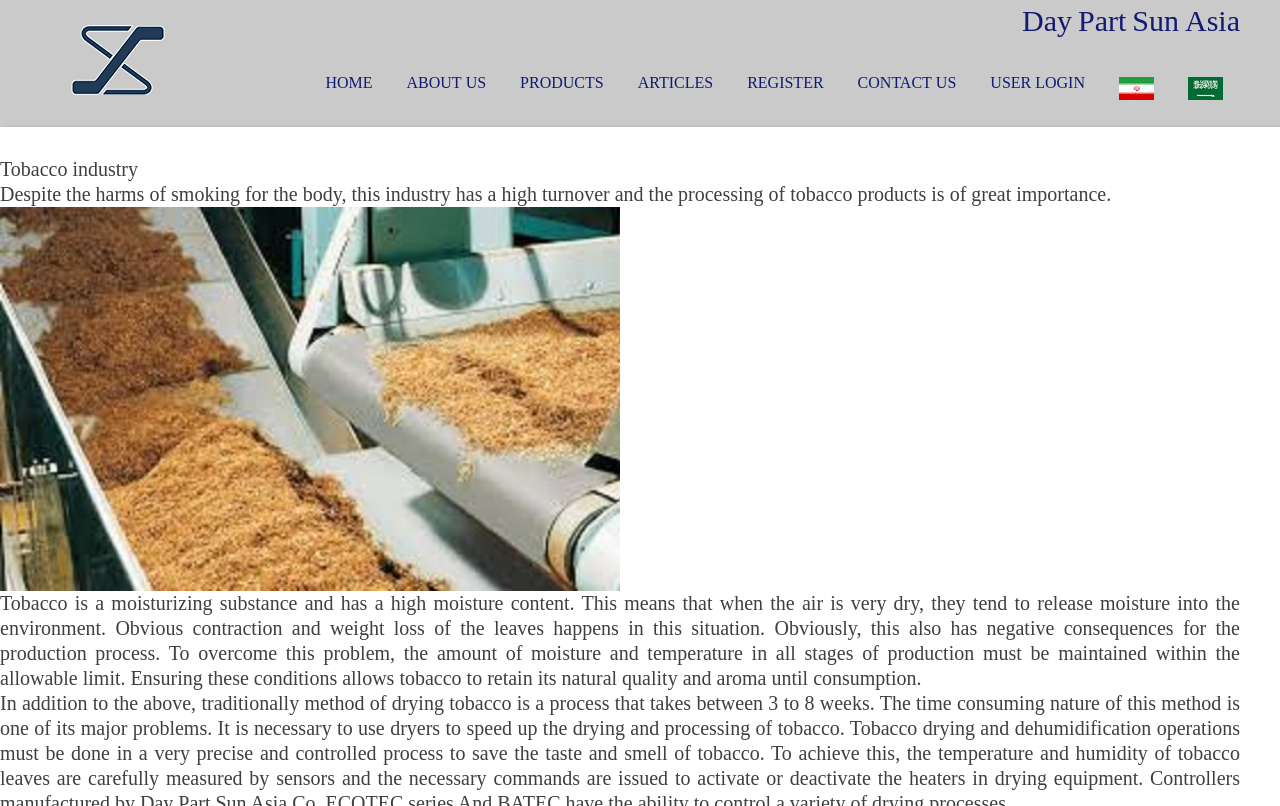Find the bounding box coordinates of the element to click in order to complete the given instruction: "Switch to Arabi language."

[0.915, 0.062, 0.969, 0.158]